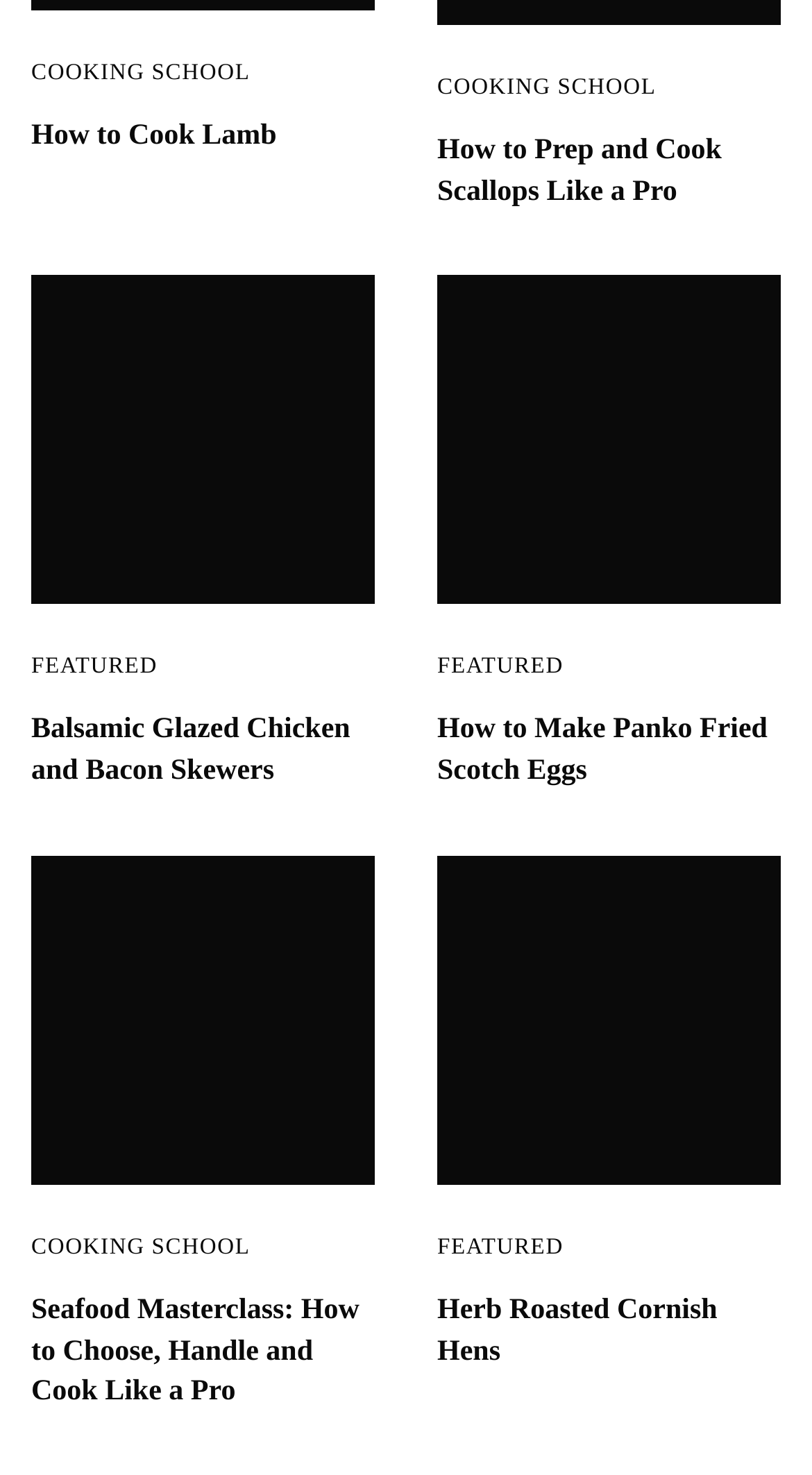How many images of dishes are shown on this webpage?
Respond to the question with a single word or phrase according to the image.

6